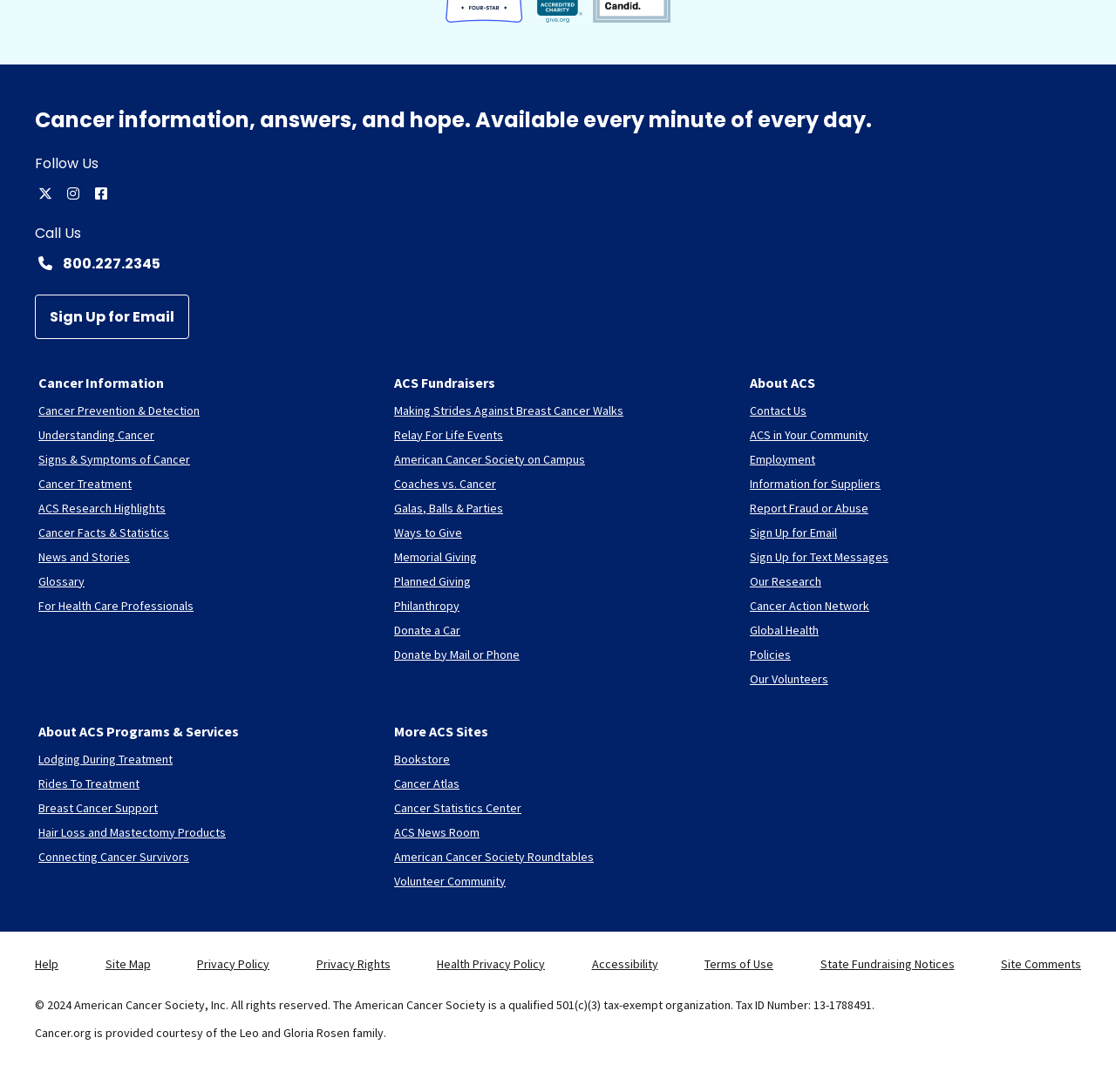What is the organization's contact number?
Offer a detailed and full explanation in response to the question.

I found the contact number by looking at the 'Contact Us' section in the footer, where it is listed as 'Call Us' with the number 800.227.2345.